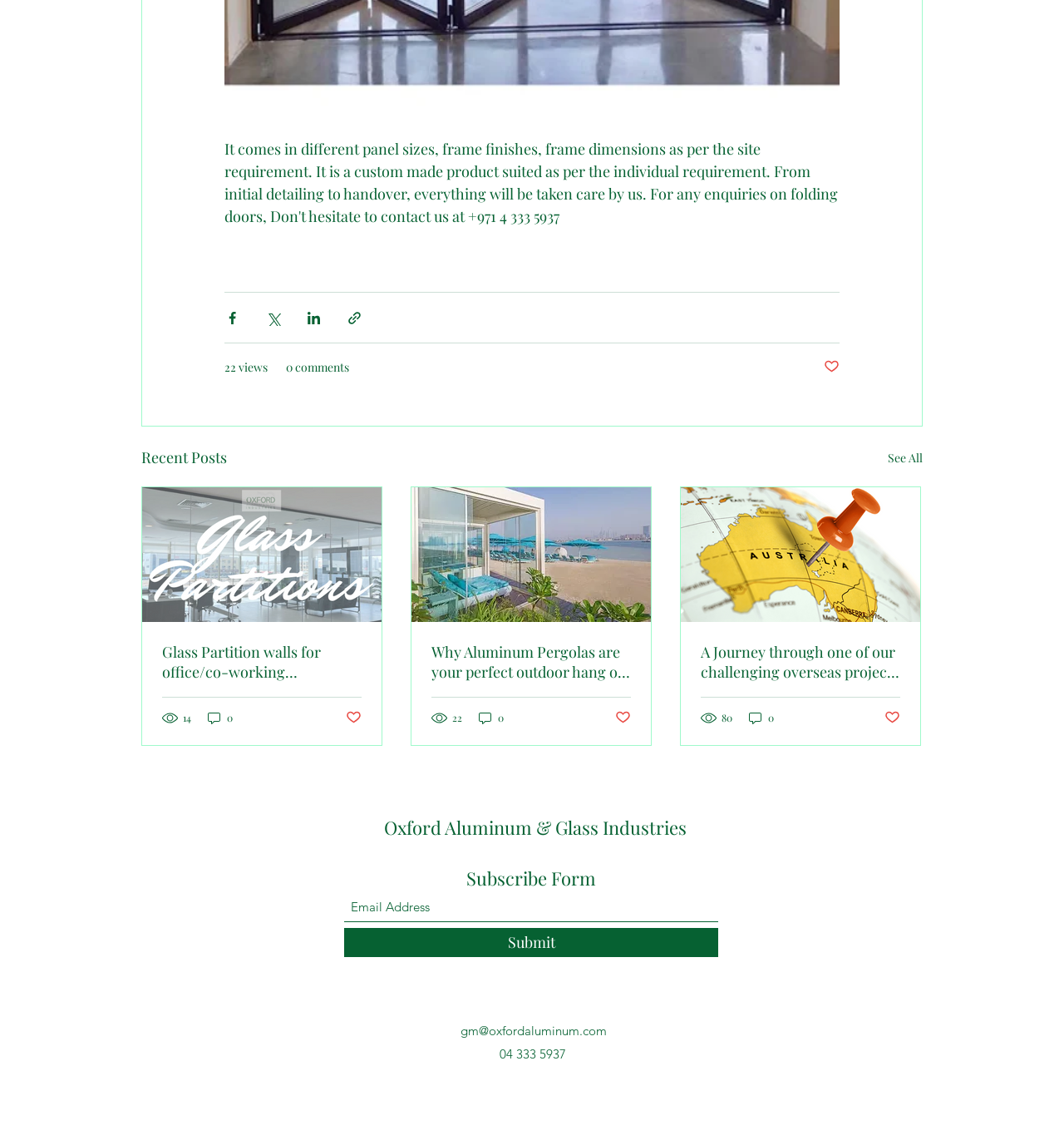Identify the bounding box coordinates for the element you need to click to achieve the following task: "Share via Facebook". Provide the bounding box coordinates as four float numbers between 0 and 1, in the form [left, top, right, bottom].

[0.211, 0.272, 0.226, 0.286]